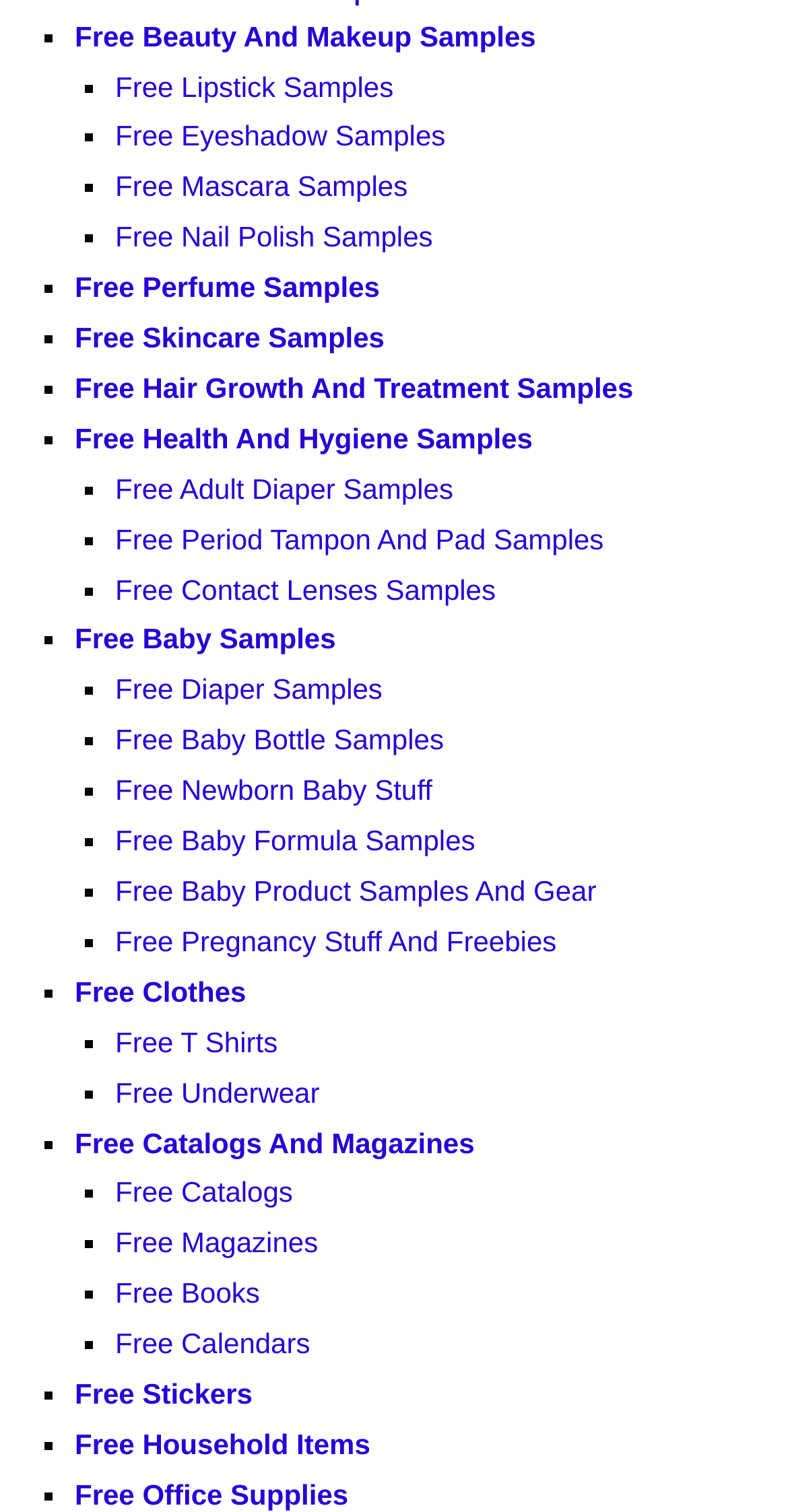What is the purpose of 'Free Catalogs And Magazines'?
Using the details shown in the screenshot, provide a comprehensive answer to the question.

The link 'Free Catalogs And Magazines' suggests that the webpage offers free reading materials, such as catalogs and magazines, which can be used for entertainment, education, or informational purposes.